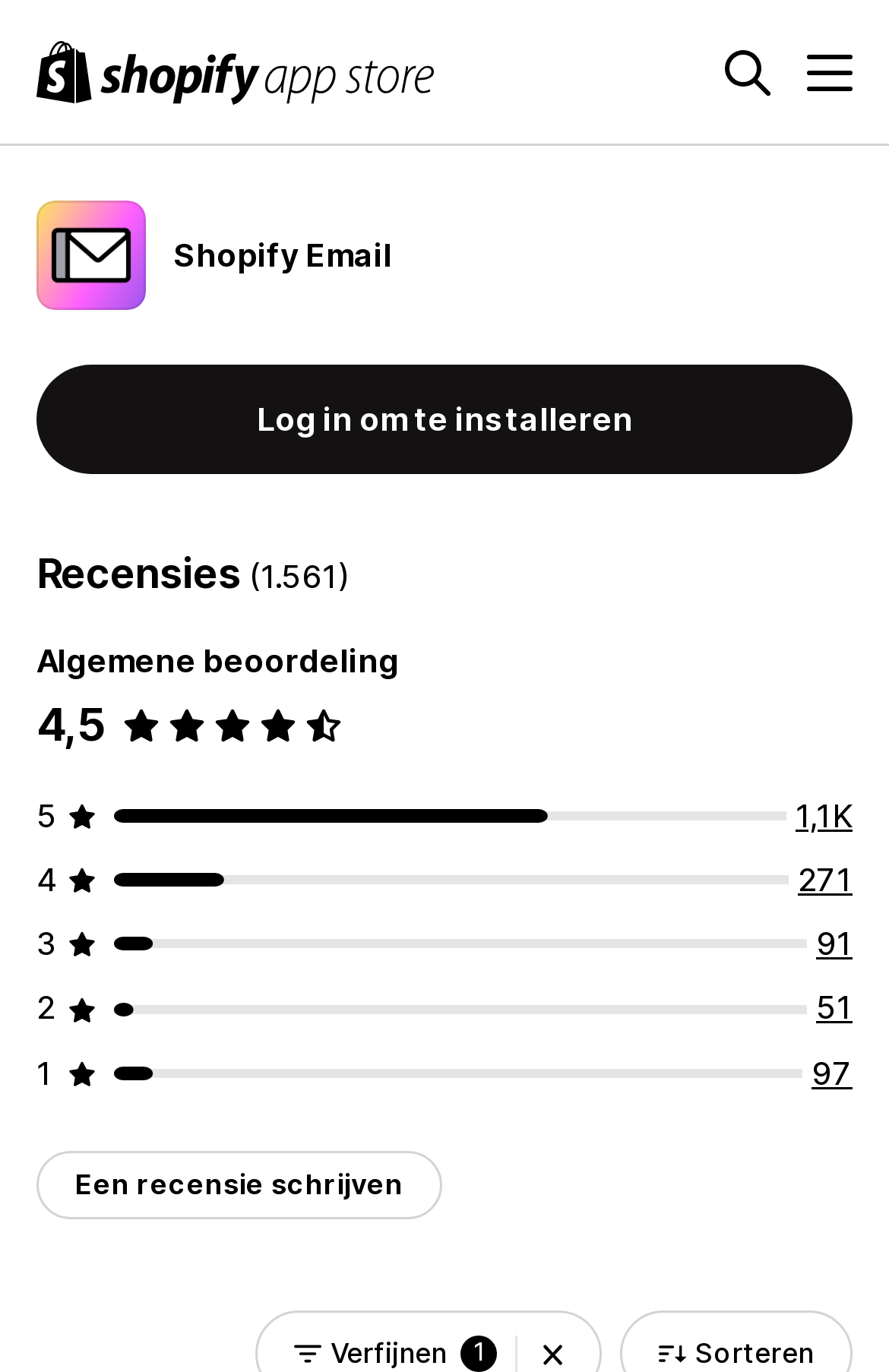What is the purpose of the button 'Log in om te installeren'?
Based on the content of the image, thoroughly explain and answer the question.

I determined the answer by looking at the button 'Log in om te installeren' which suggests that the button is used to log in and install the app.